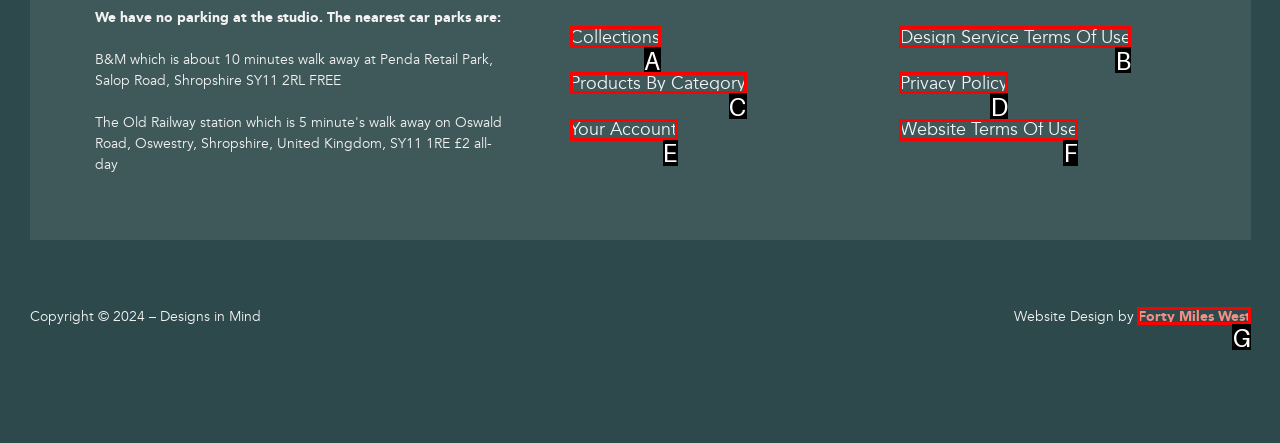Find the HTML element that corresponds to the description: Design Service Terms of Use. Indicate your selection by the letter of the appropriate option.

B